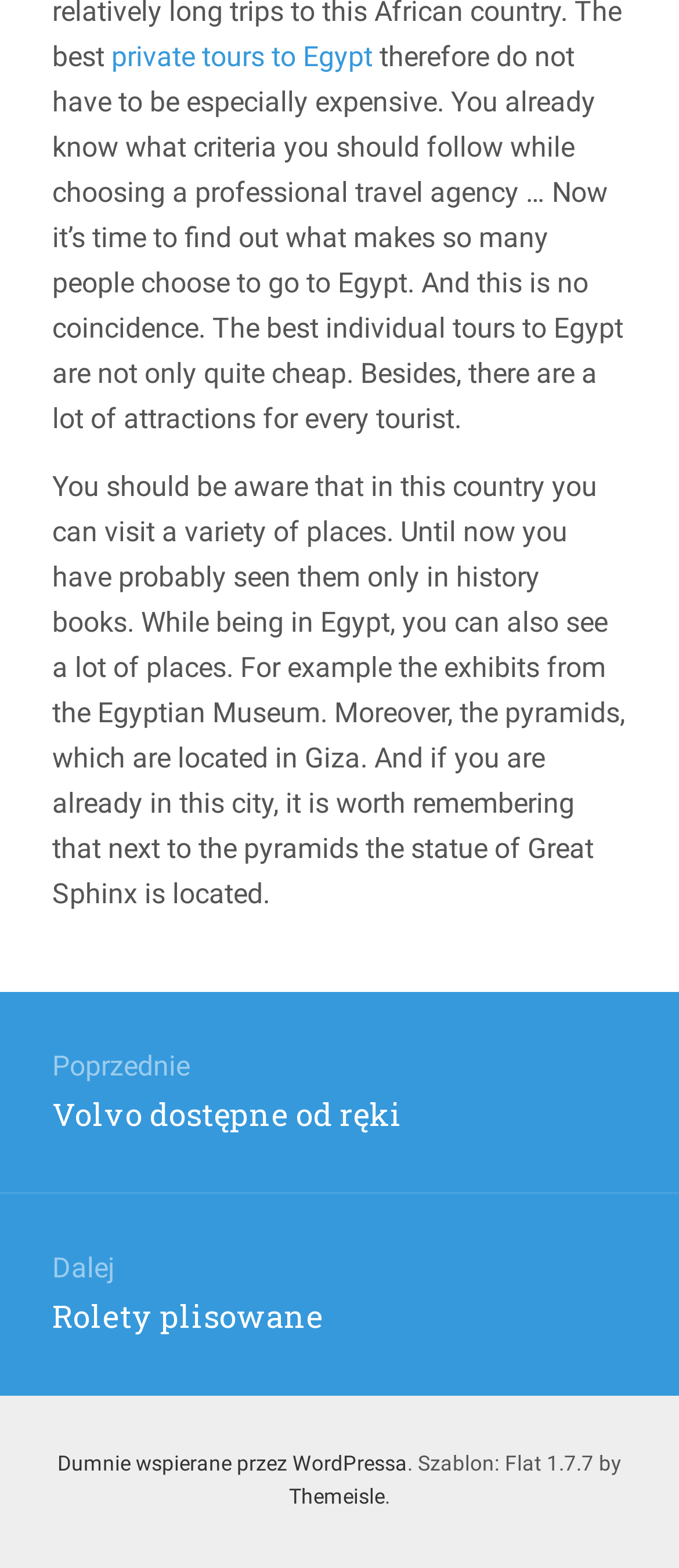Provide the bounding box coordinates of the UI element this sentence describes: "private tours to Egypt".

[0.164, 0.026, 0.549, 0.047]